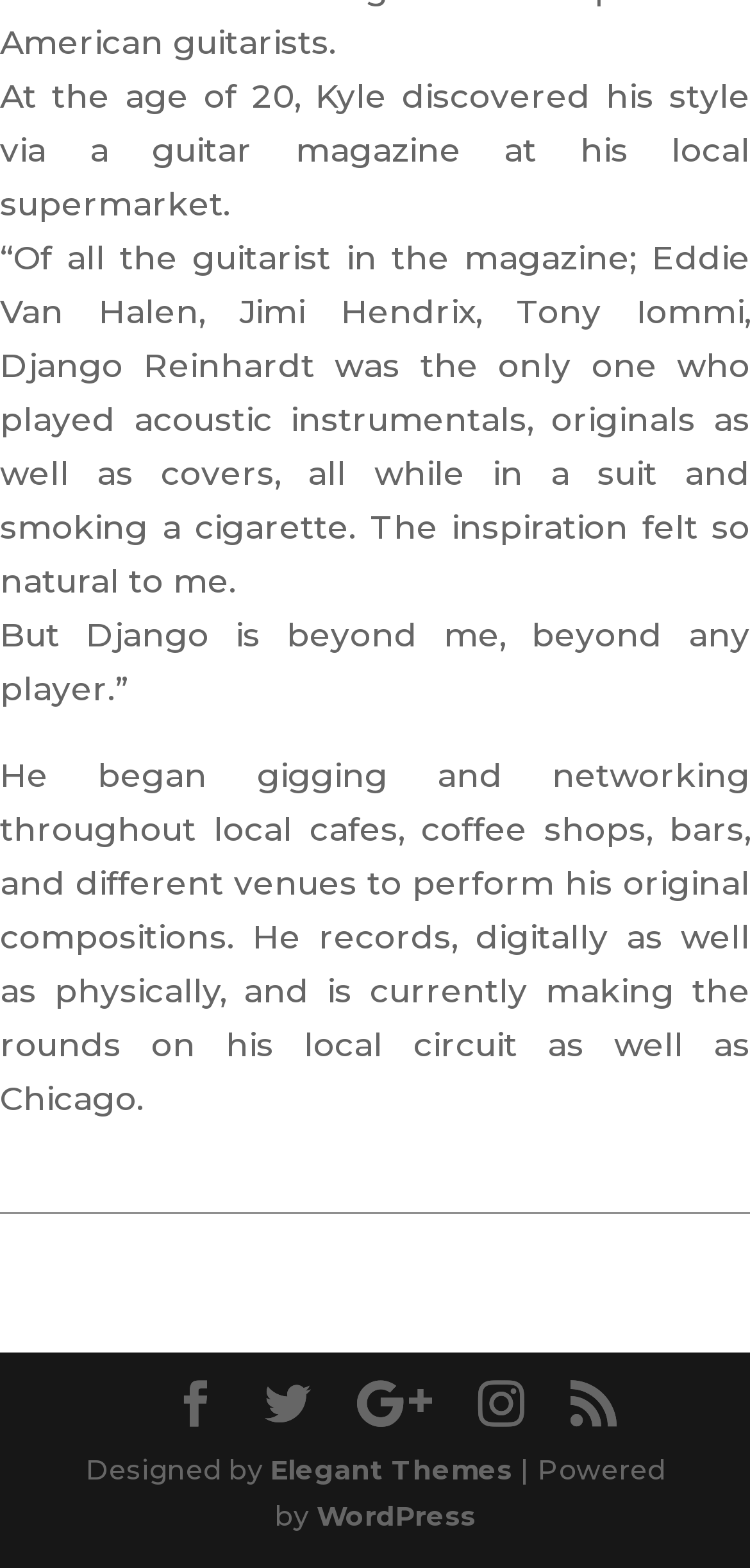Locate the UI element described by Elegant Themes in the provided webpage screenshot. Return the bounding box coordinates in the format (top-left x, top-left y, bottom-right x, bottom-right y), ensuring all values are between 0 and 1.

[0.36, 0.926, 0.683, 0.948]